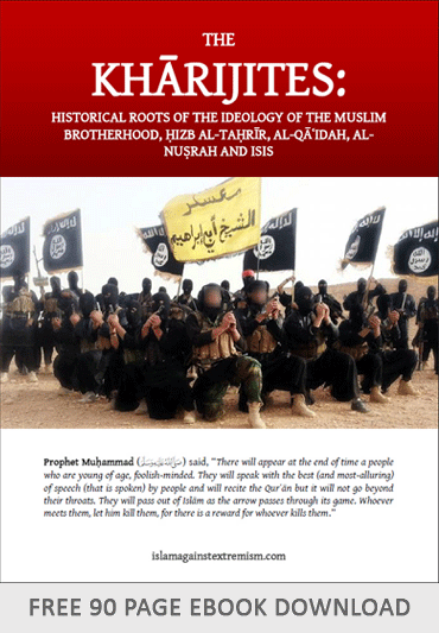Provide a thorough description of the image, including all visible elements.

The image features a striking graphic related to a publication titled "THE KHĀRIJITES: HISTORICAL ROOTS OF THE IDEOLOGY OF THE MUSLIM BROTHERHOOD, HIZB AL-TAḤRĪR, AL-QĀʿIDAH, AL-NUṢRAT AND ISIS." The backdrop displays a group of armed individuals, each brandishing flags associated with extremist organizations, creating a powerful visual statement about the themes discussed in the text.

Prominently highlighted is a quote attributed to Prophet Muhammad (ﷺ), which warns of a forthcoming time when individuals, described as foolish-minded, will misinterpret religious teachings for their purposes. This reinforces the publication's focus on the ideological foundations of various radical movements and their implications.

At the bottom, a call to action invites viewers to download a free 90-page eBook, emphasizing engagement with the topic. The design combines impactful imagery with informative text, aiming to provoke thought and dialogue regarding the intersections of ideology and extremism.